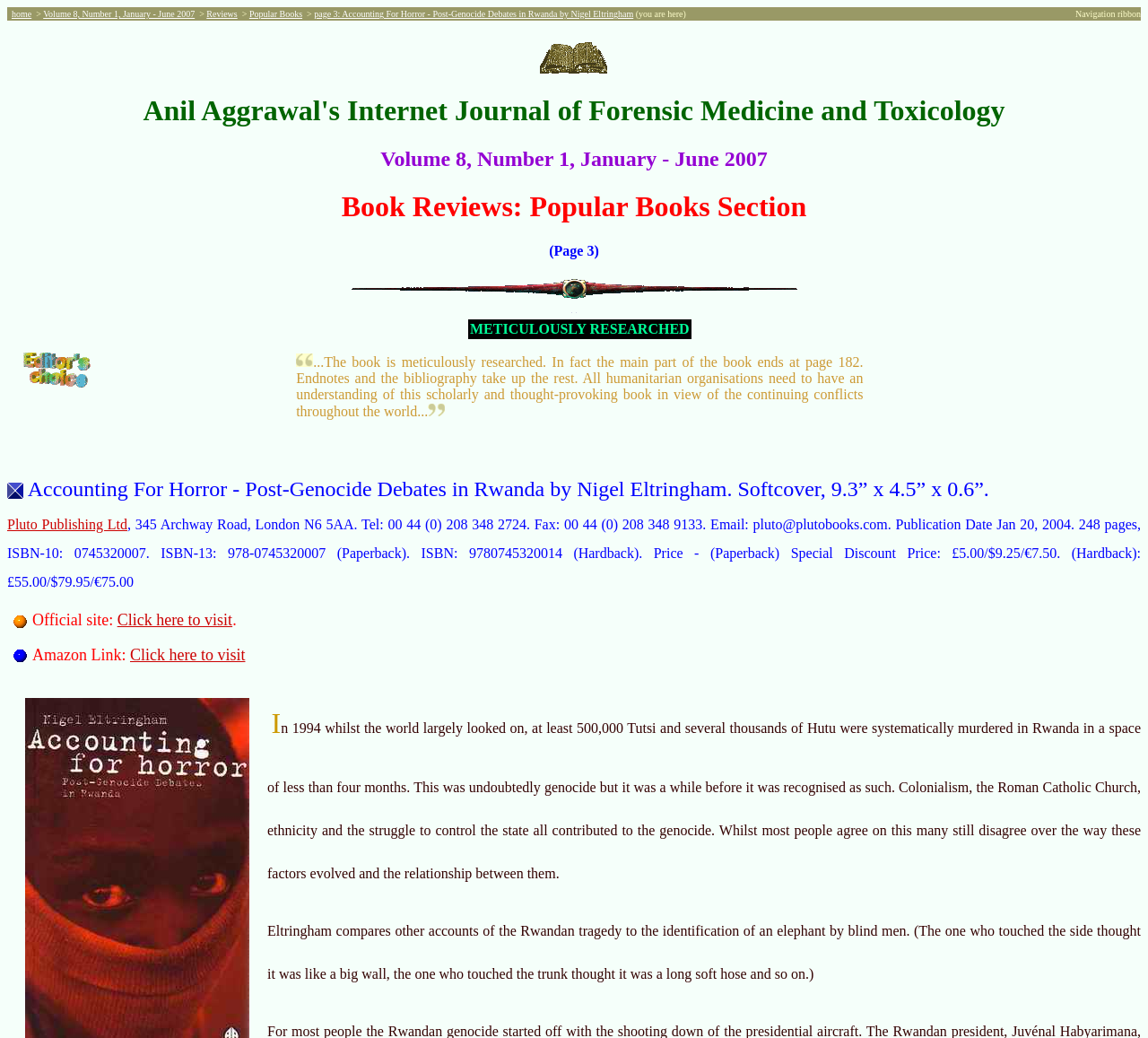With reference to the screenshot, provide a detailed response to the question below:
What is the name of the journal?

The name of the journal can be found in the heading element at the top of the webpage, which reads 'Anil Aggrawal's Internet Journal of Forensic Medicine and Toxicology'.